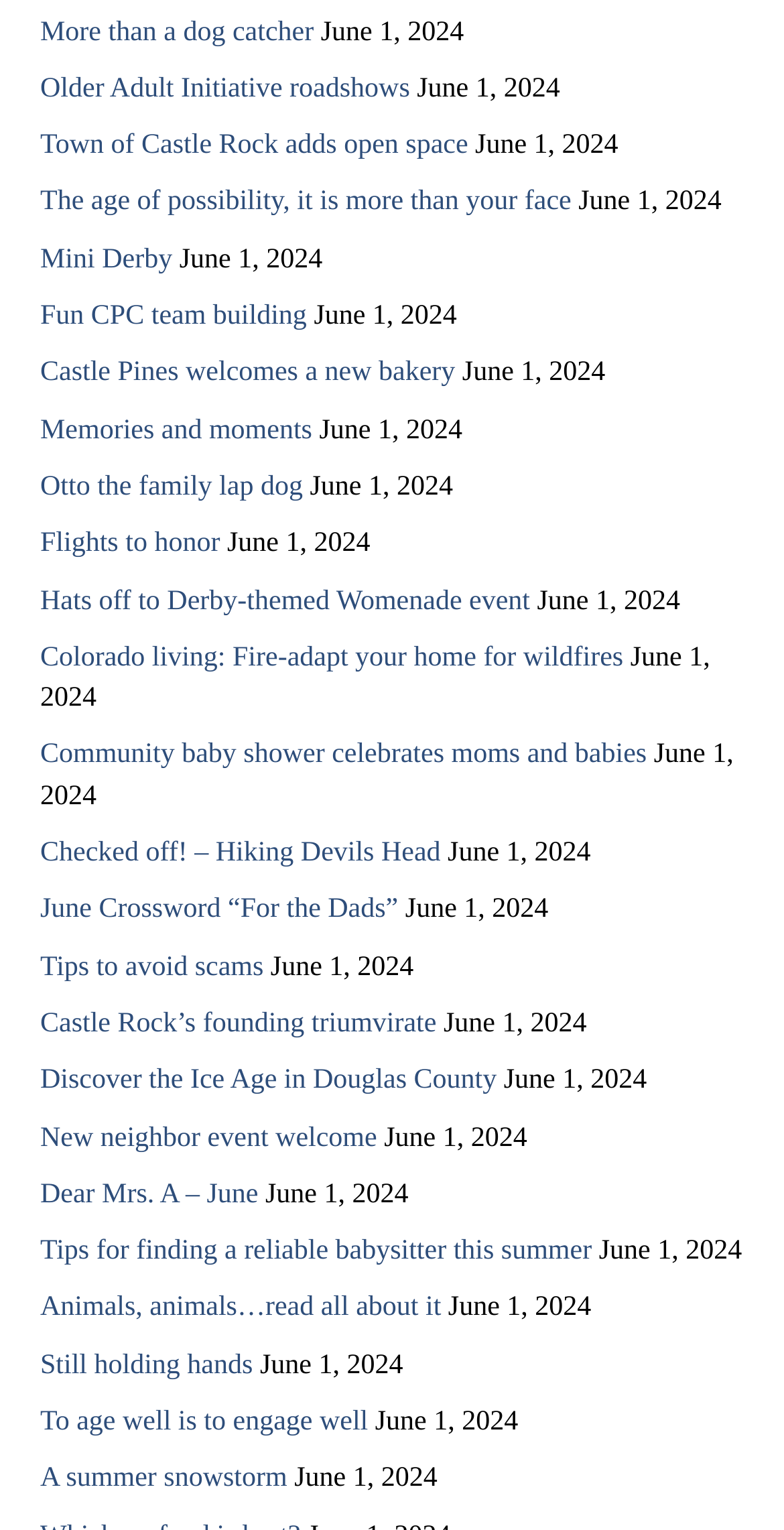Please identify the bounding box coordinates of the area that needs to be clicked to follow this instruction: "Read the article about finding a reliable babysitter this summer".

[0.051, 0.808, 0.755, 0.828]